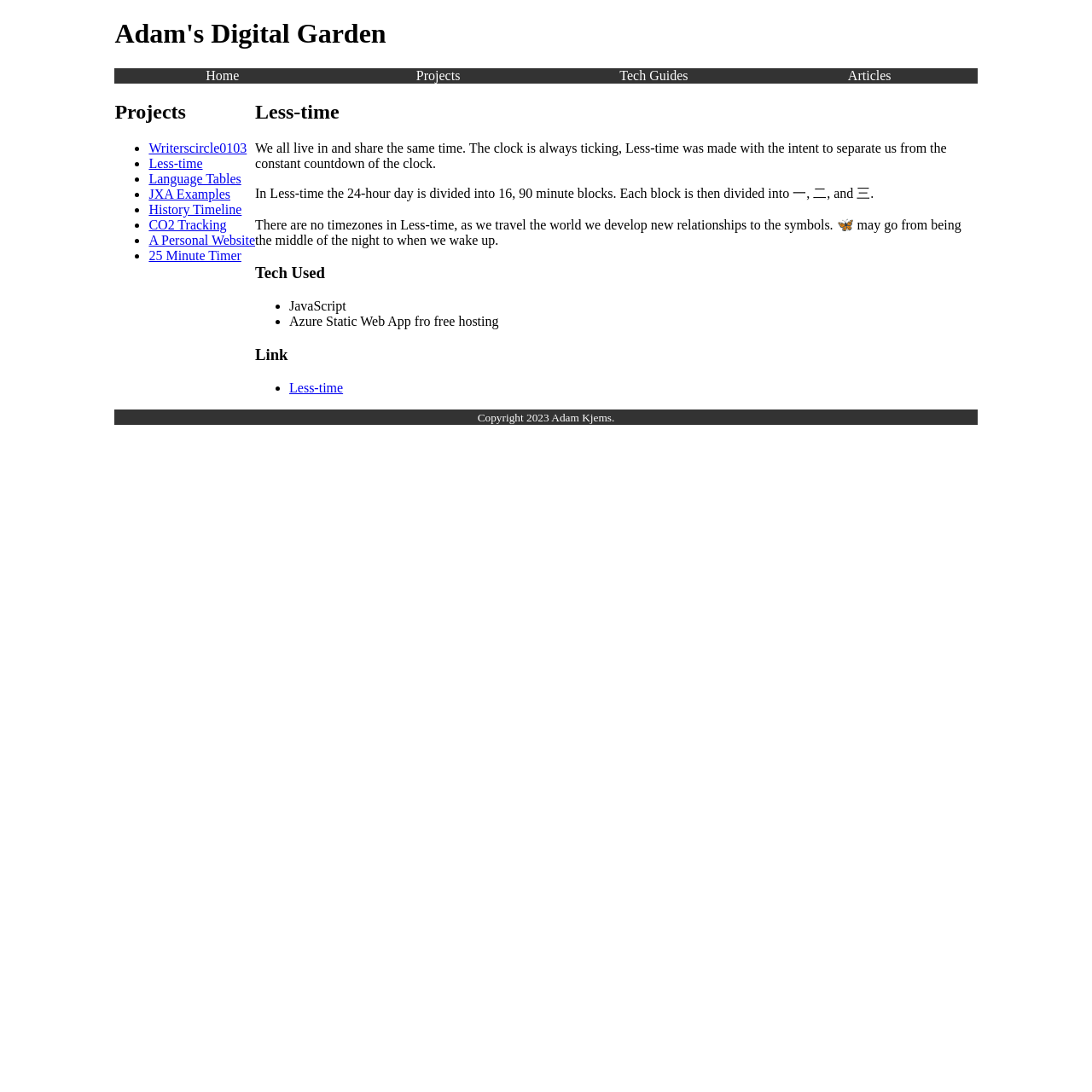Offer a detailed account of what is visible on the webpage.

The webpage is titled "Adam's Digital Garden" and has a prominent heading with the same title at the top. Below the title, there are four navigation links: "Home", "Projects", "Tech Guides", and "Articles", arranged horizontally across the page.

The main content area is divided into sections, with a heading "Projects" at the top. This section contains a list of nine project links, each preceded by a bullet point, and arranged vertically. The projects include "Writerscircle0103", "Less-time", "Language Tables", and others.

Below the project list, there is a section dedicated to the "Less-time" project, which includes a heading, a brief description, and some details about the project. The description explains that Less-time is a system that divides the day into 16 blocks, and each block is further divided into three parts. There is also a section titled "Tech Used" that lists the technologies used in the project, including JavaScript and Azure Static Web App for free hosting.

Finally, at the bottom of the page, there is a copyright notice that reads "Copyright 2023 Adam Kjems."